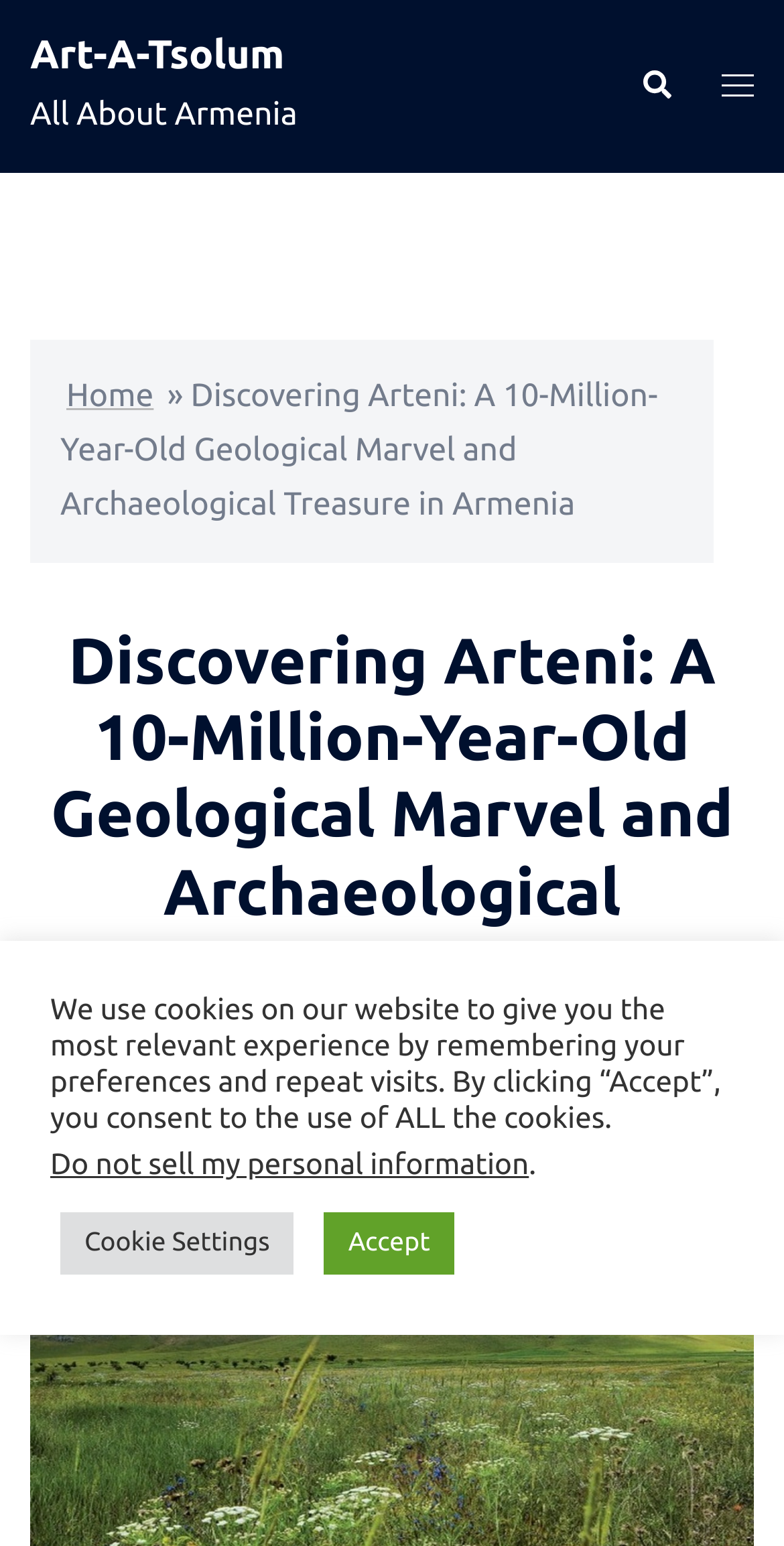Please determine the primary heading and provide its text.

Discovering Arteni: A 10-Million-Year-Old Geological Marvel and Archaeological Treasure in Armenia